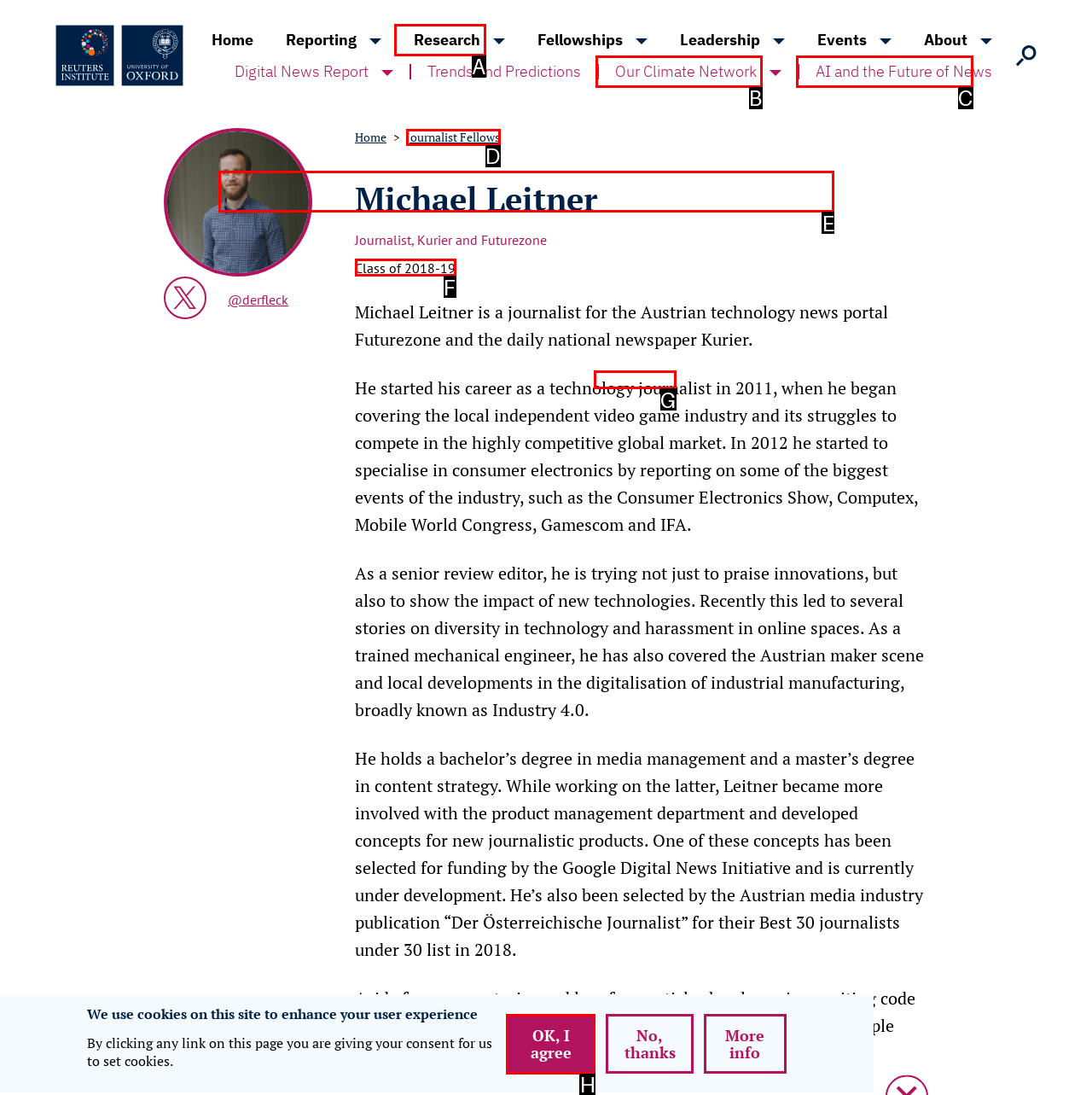Tell me which one HTML element I should click to complete this task: Search our website Answer with the option's letter from the given choices directly.

E